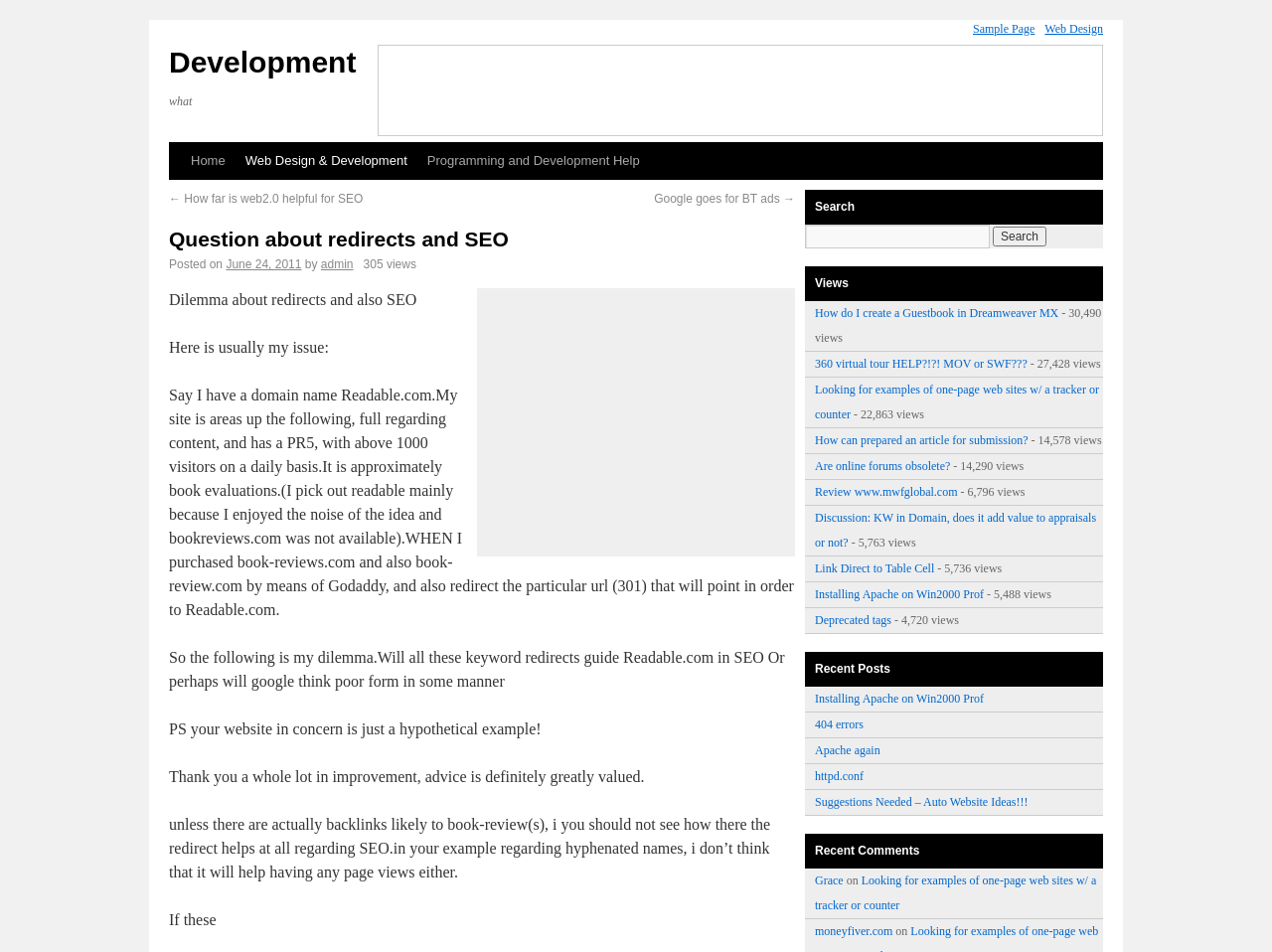Examine the image carefully and respond to the question with a detailed answer: 
What is the title of the current question?

The title of the current question can be found in the heading element with the text 'Question about redirects and SEO' which is located at the top of the webpage.